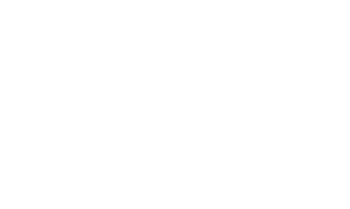Please provide a detailed answer to the question below by examining the image:
What industry is the man likely associated with?

The presence of headphones around the man's neck, combined with the caption's description of the image as capturing the essence of nostalgia and professional dedication, suggests that the man is likely associated with the audio and media industry, where headphones are a common tool of the trade.